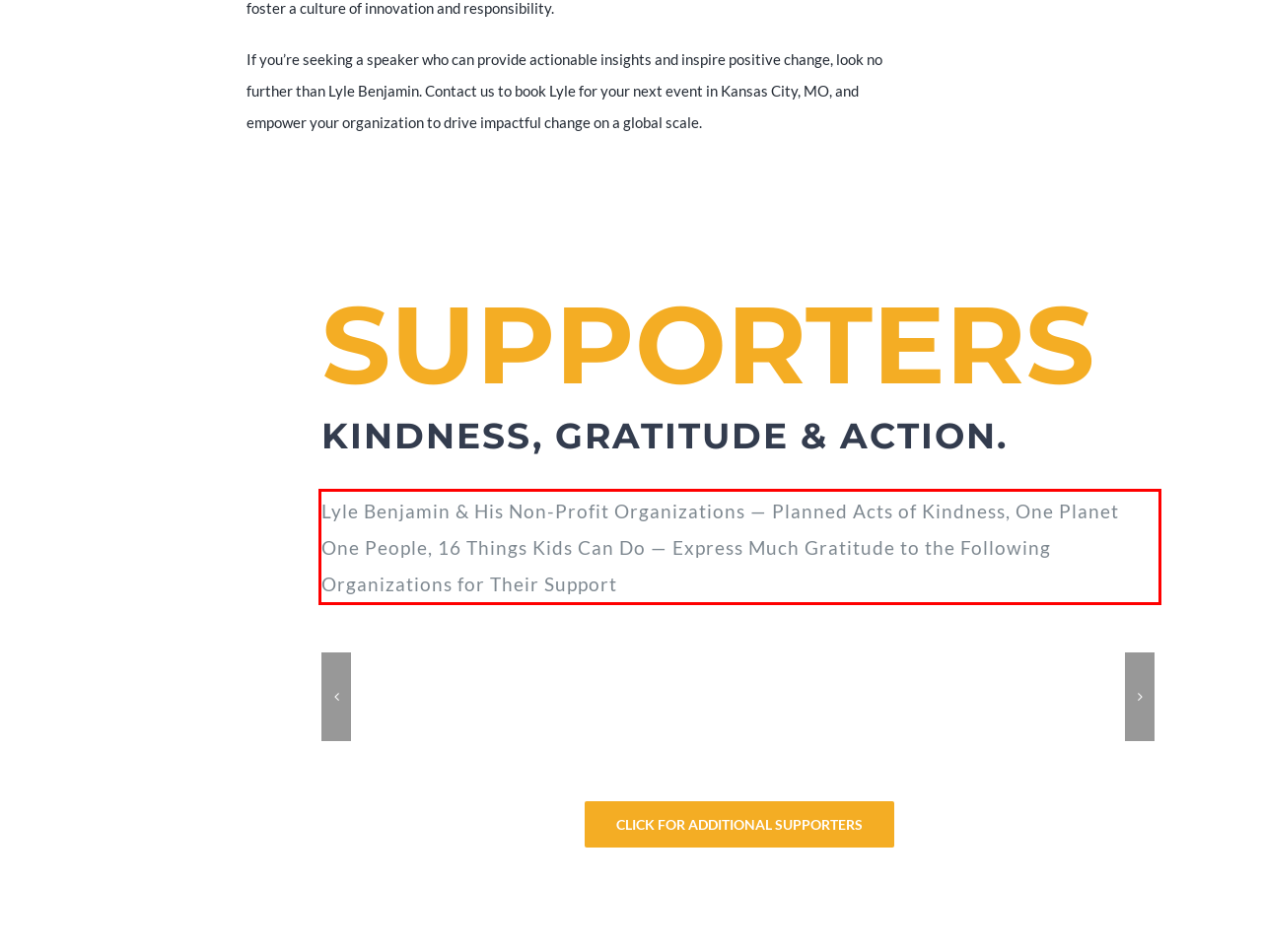Please extract the text content within the red bounding box on the webpage screenshot using OCR.

Lyle Benjamin & His Non-Profit Organizations — Planned Acts of Kindness, One Planet One People, 16 Things Kids Can Do — Express Much Gratitude to the Following Organizations for Their Support